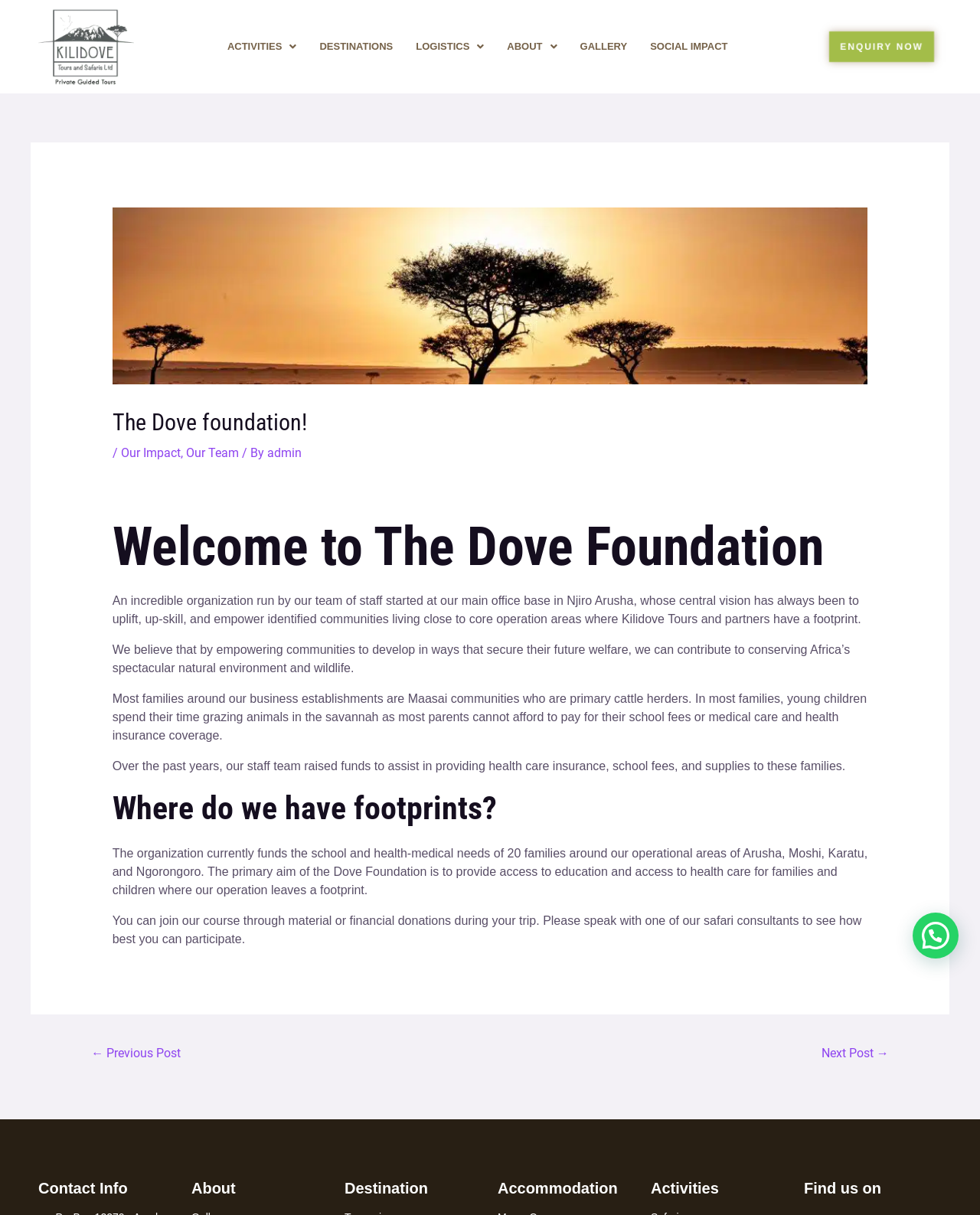Identify the bounding box for the described UI element: "GALLERY".

[0.58, 0.025, 0.652, 0.052]